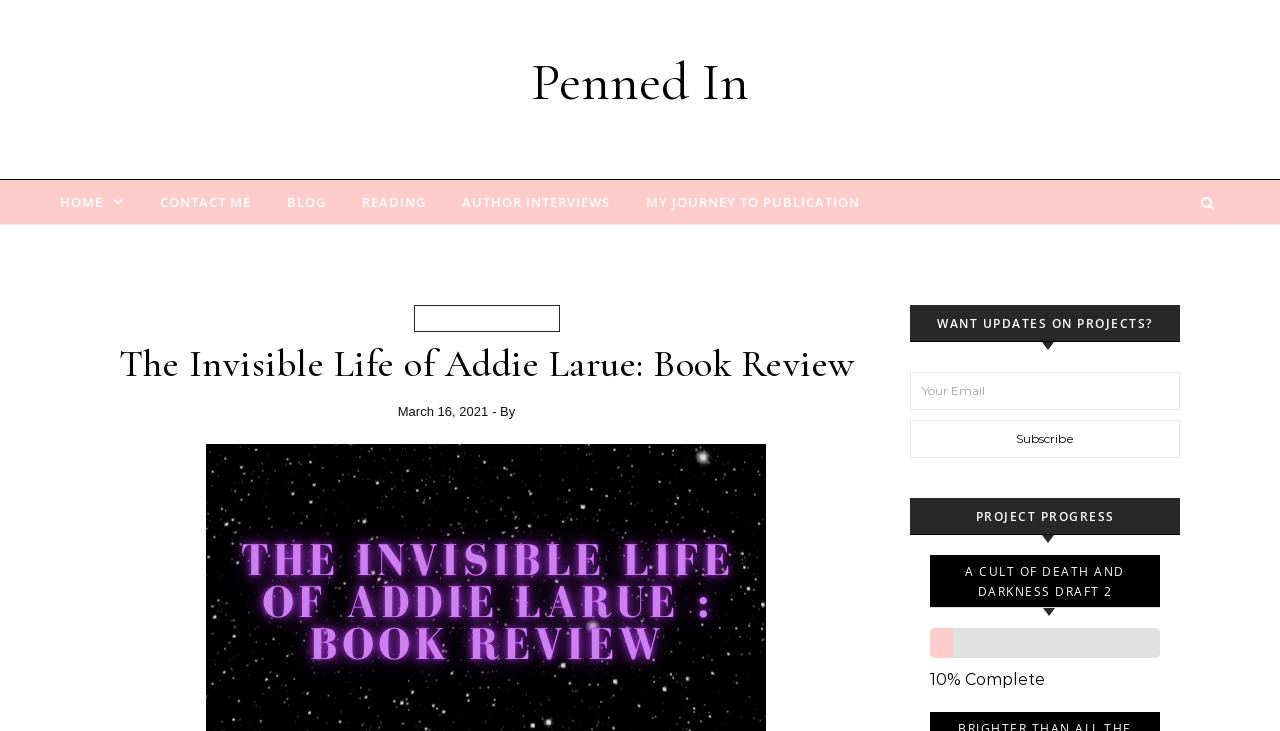Please find the bounding box coordinates of the element that must be clicked to perform the given instruction: "read blog posts". The coordinates should be four float numbers from 0 to 1, i.e., [left, top, right, bottom].

[0.212, 0.246, 0.267, 0.306]